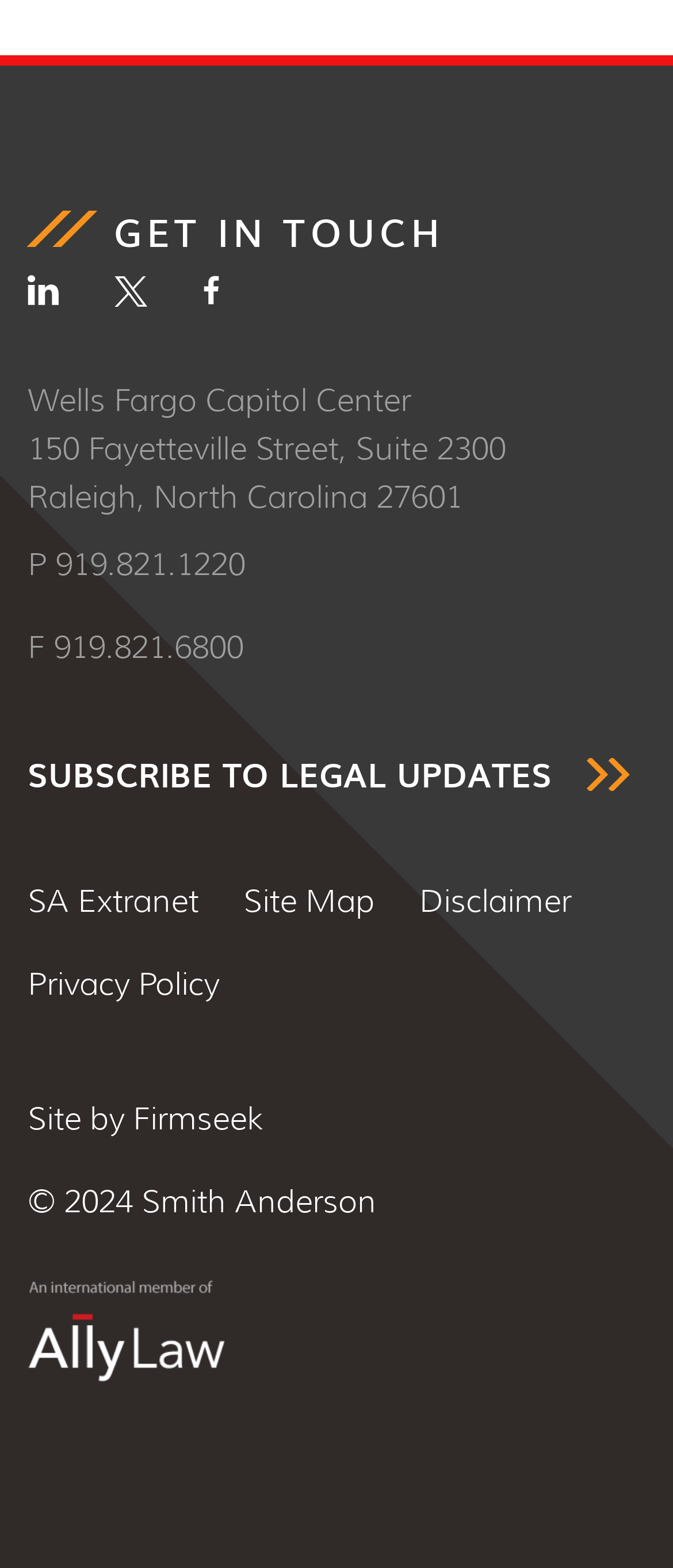Use the information in the screenshot to answer the question comprehensively: What is the name of the law firm?

The answer can be found in the StaticText element with the text '© 2024 Smith Anderson' located at coordinates [0.041, 0.754, 0.559, 0.778]. This text is likely to be the name of the law firm.